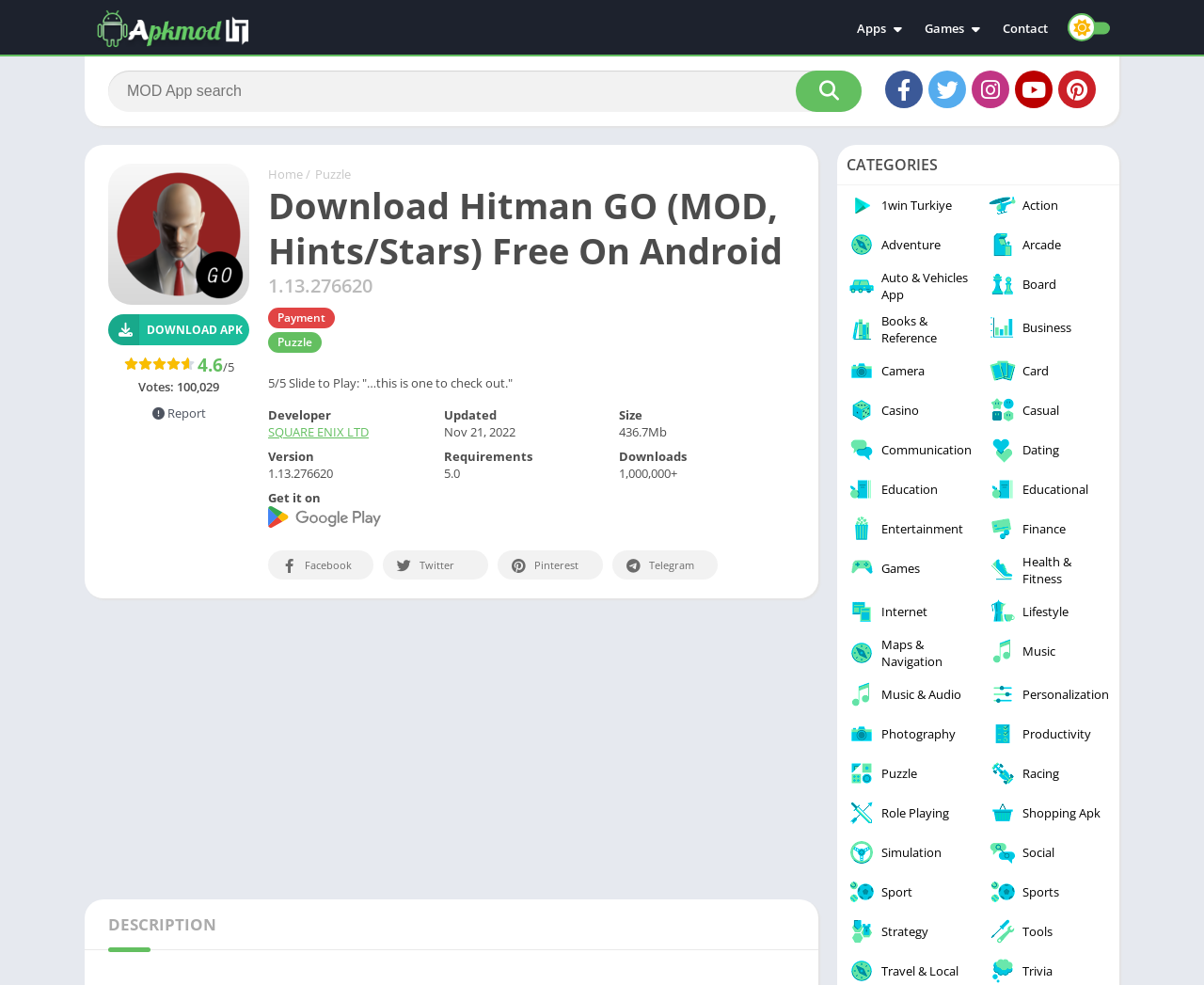Produce an extensive caption that describes everything on the webpage.

This webpage is about downloading the latest version of Hitman GO MOD APK. At the top, there is a link to "Mod Apk Download" with an accompanying image. Below this, there are two main sections: one for apps and one for games. The apps section has various categories such as Business, Communication, Dating, and more, with each category represented by a link. The games section also has various categories like Adventure, Action, Arcade, and more, again represented by links.

On the right side of the page, there are social media links to Facebook, Twitter, Instagram, YouTube, and Pinterest. Below these links, there is a search bar with a "Search" button.

The main content of the page is about Hitman GO MOD APK. There is a heading that reads "Download Hitman GO (MOD, Hints/Stars) Free On Android". Below this, there is information about the game, including its version number, payment details, and a quote from a review. There is also a "DOWNLOAD APK" button.

Further down, there are details about the game's ratings, with a rating of 4.6 out of 5 and over 100,000 votes. There is also a "Report" button and information about the game's developer, SQUARE ENIX LTD. The page also lists the game's updated date, size, version, and requirements. Finally, there is a "Get it on Google Play" link.